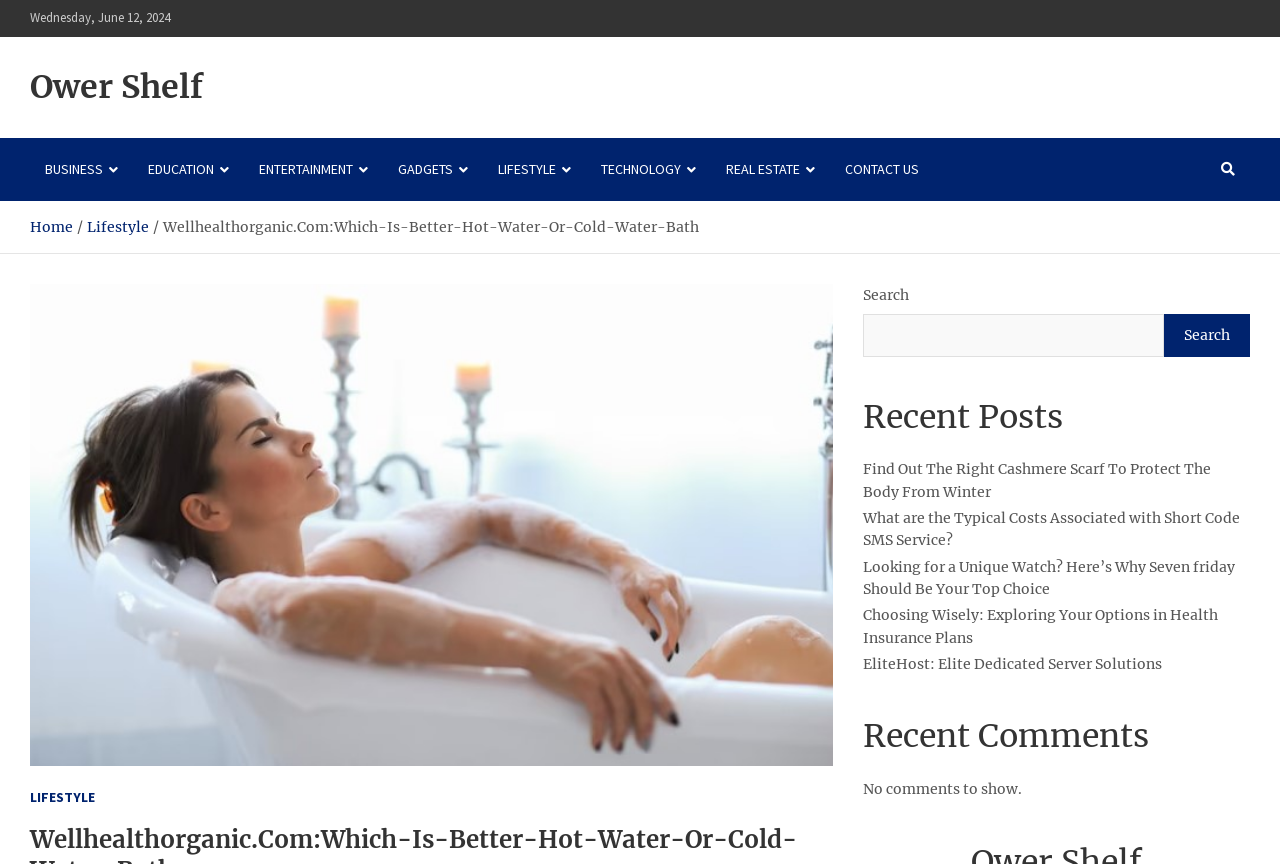Locate the UI element that matches the description EliteHost: Elite Dedicated Server Solutions in the webpage screenshot. Return the bounding box coordinates in the format (top-left x, top-left y, bottom-right x, bottom-right y), with values ranging from 0 to 1.

[0.674, 0.759, 0.908, 0.78]